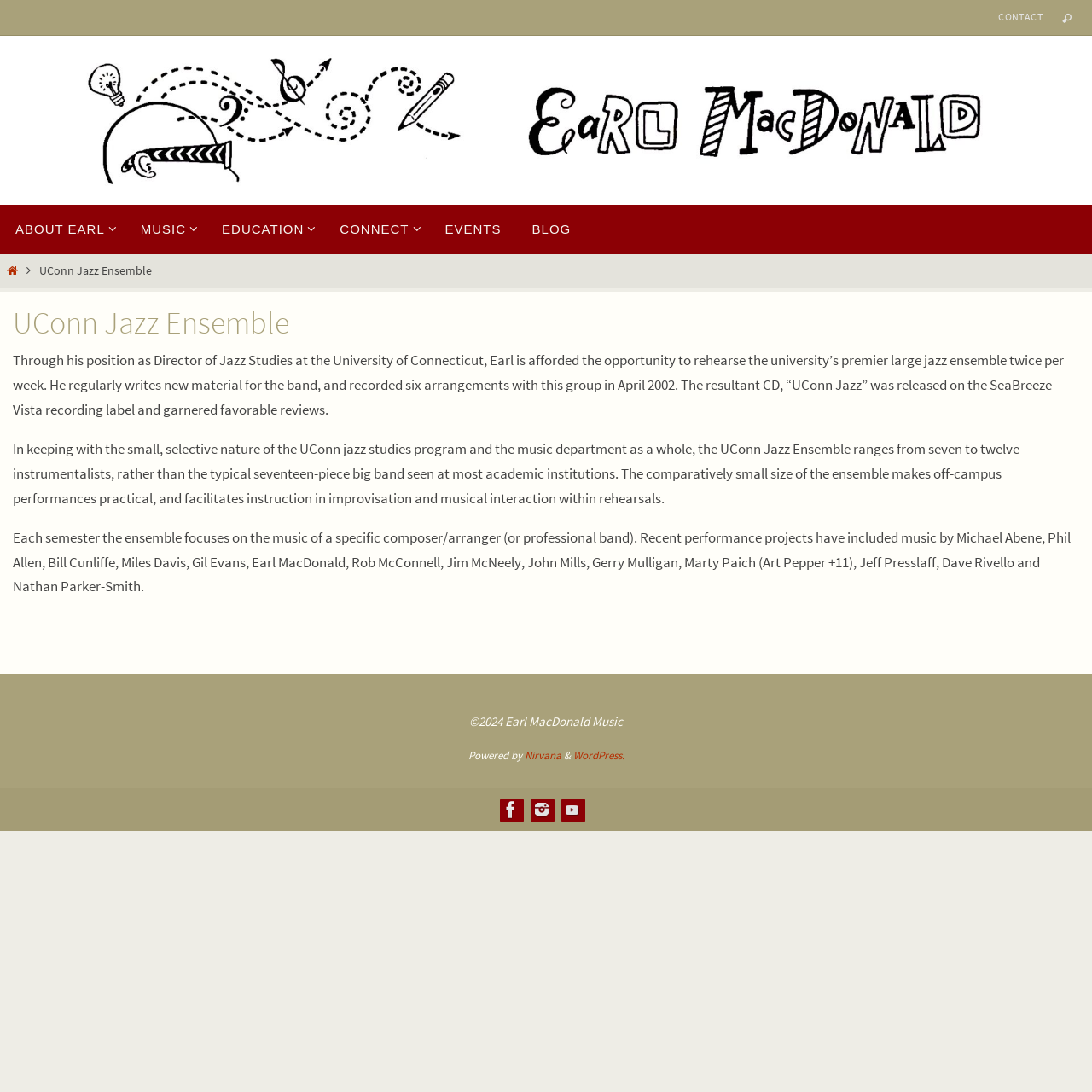Using the webpage screenshot, find the UI element described by Connect. Provide the bounding box coordinates in the format (top-left x, top-left y, bottom-right x, bottom-right y), ensuring all values are floating point numbers between 0 and 1.

[0.297, 0.188, 0.393, 0.233]